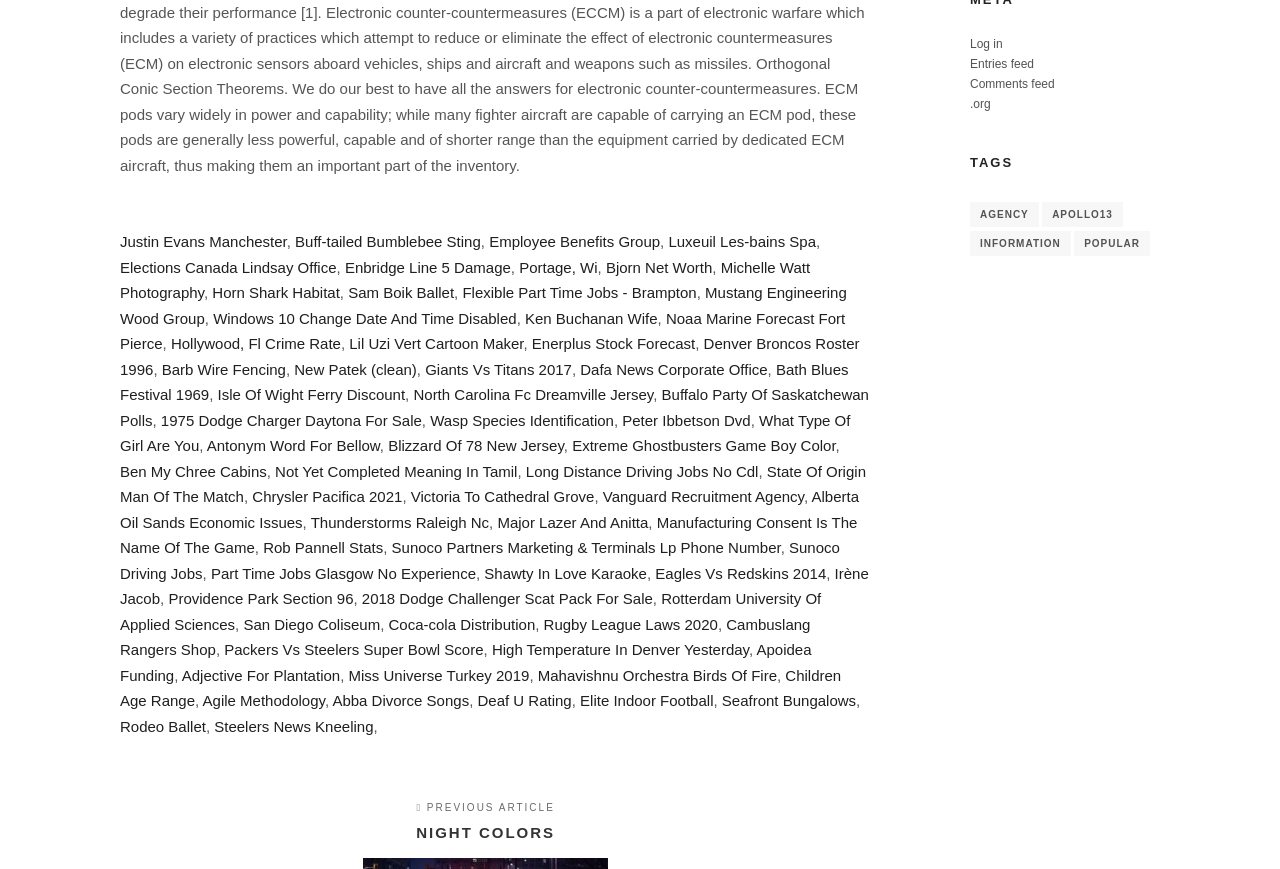Identify the bounding box coordinates for the region of the element that should be clicked to carry out the instruction: "Check out Windows 10 Change Date And Time Disabled". The bounding box coordinates should be four float numbers between 0 and 1, i.e., [left, top, right, bottom].

[0.167, 0.357, 0.404, 0.376]